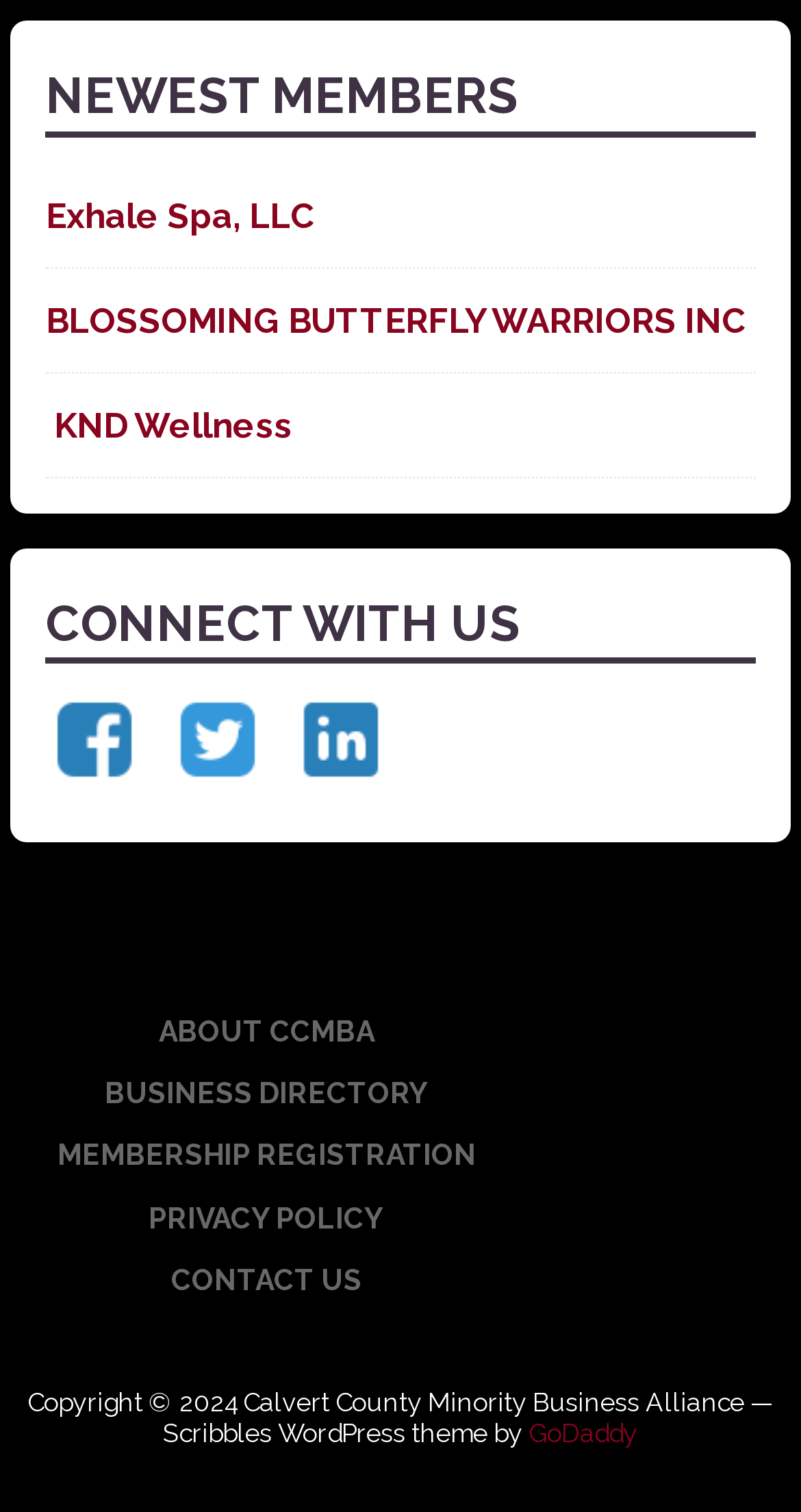Locate the bounding box coordinates of the element that needs to be clicked to carry out the instruction: "Register for membership". The coordinates should be given as four float numbers ranging from 0 to 1, i.e., [left, top, right, bottom].

[0.072, 0.753, 0.595, 0.775]